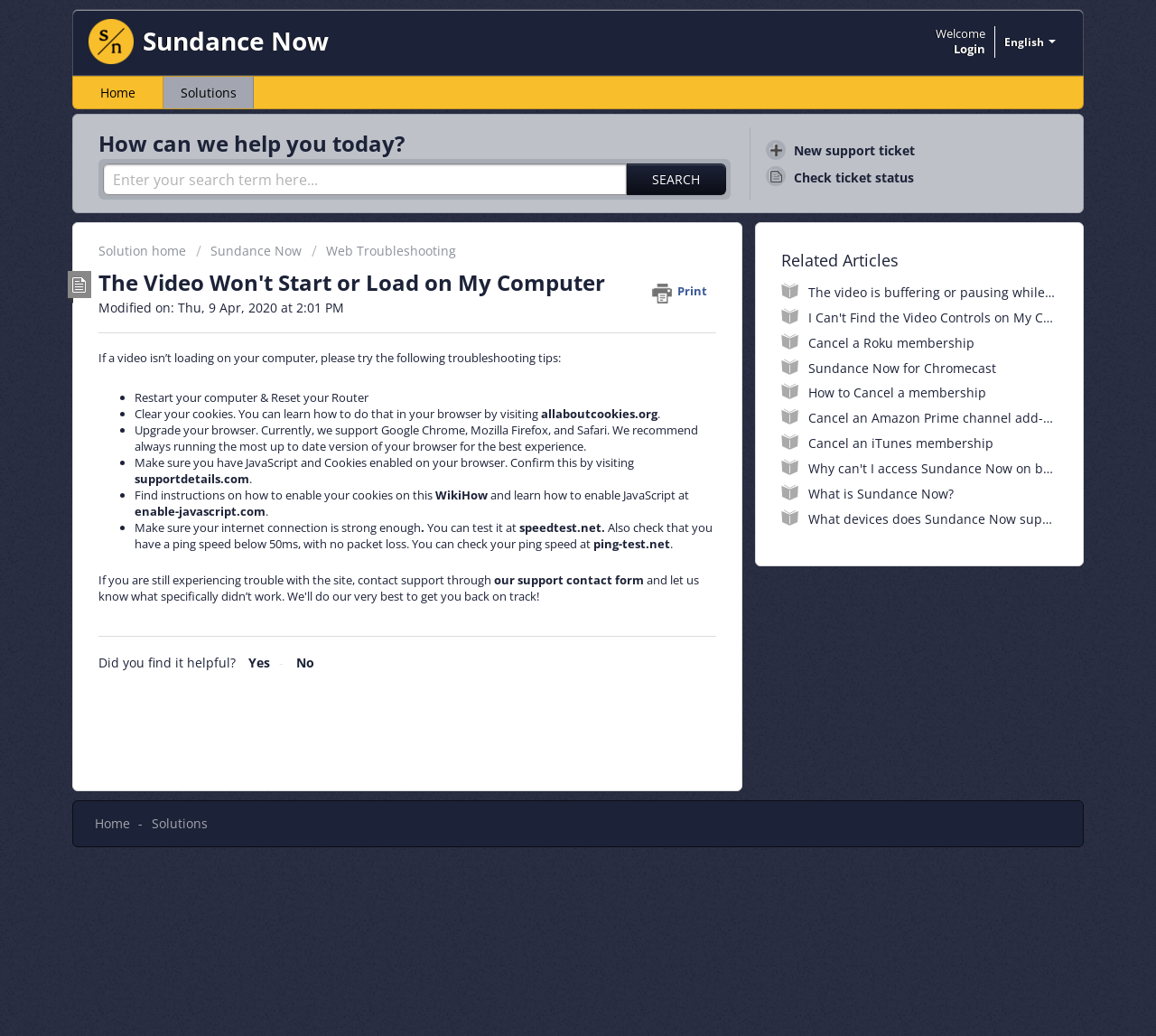Identify the bounding box coordinates of the element that should be clicked to fulfill this task: "Open the support ticket page". The coordinates should be provided as four float numbers between 0 and 1, i.e., [left, top, right, bottom].

[0.661, 0.133, 0.797, 0.158]